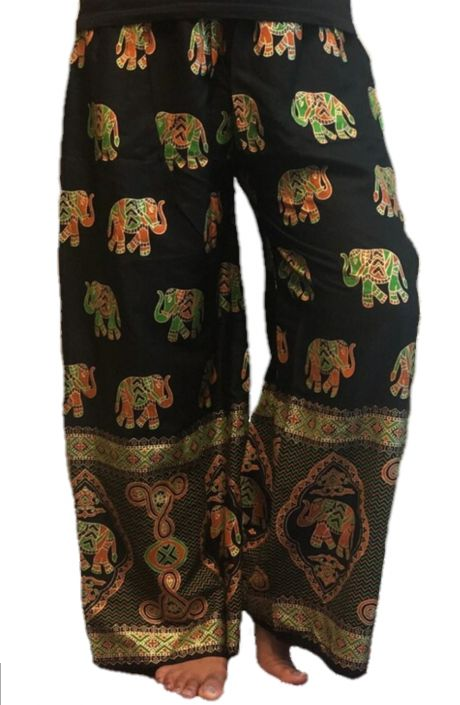Give a detailed account of what is happening in the image.

The image showcases a pair of stylish Palazzo Pants designed with vibrant elephant motifs, featuring a rich color palette that includes shades of black, orange, green, and gold. These pants, with a comfortable elastic waist and drawstring, flow elegantly and are perfect for various occasions, from casual outings to more relaxed settings like yoga sessions or temple visits. The intricate design incorporates traditional patterns, adding a touch of cultural heritage. The overall length measures 39 inches, making them a versatile addition to any wardrobe. These Palazzo Pants highlight both comfort and style, embodying a chic yet comfortable aesthetic.